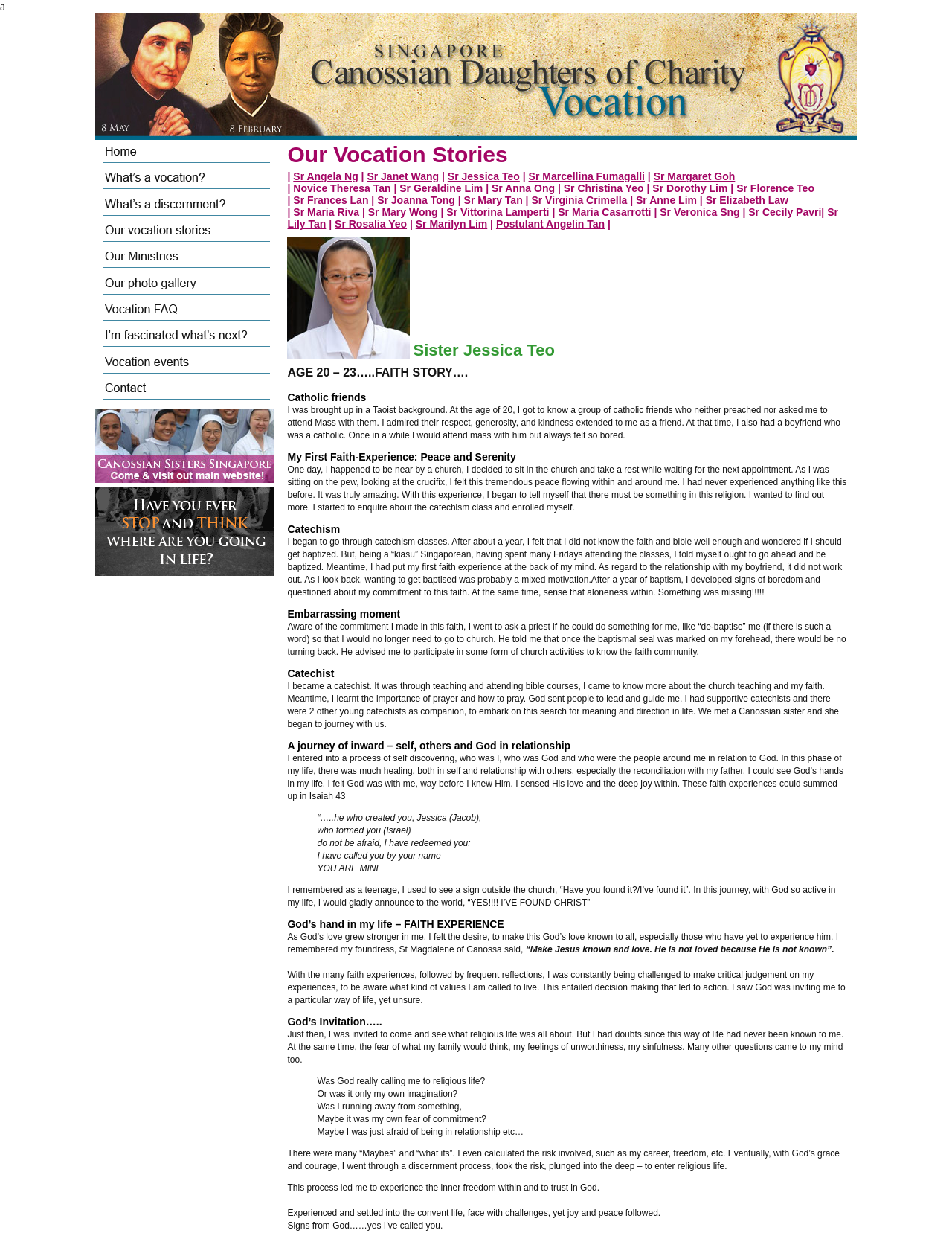What is the name of the sister whose vocation story is being told?
Look at the screenshot and respond with a single word or phrase.

Sister Jessica Teo